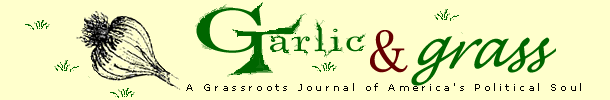Please look at the image and answer the question with a detailed explanation: What is the illustration in the design?

The design incorporates a whimsical illustration of a garlic bulb, adding a touch of nature to the overall aesthetic, which is a key element of the journal's title and logo.